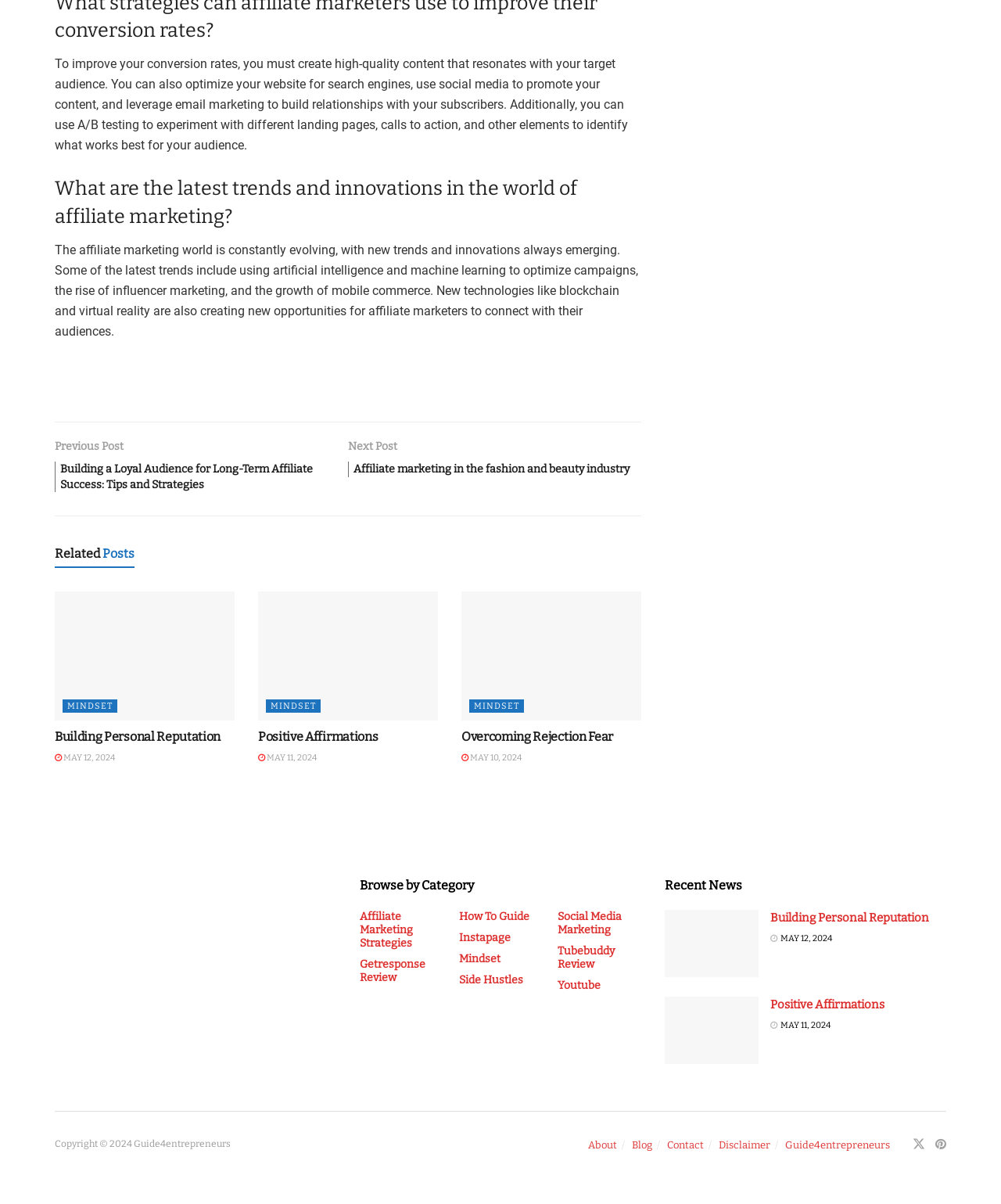Determine the bounding box coordinates of the clickable element to complete this instruction: "Browse by category 'Affiliate Marketing Strategies'". Provide the coordinates in the format of four float numbers between 0 and 1, [left, top, right, bottom].

[0.359, 0.763, 0.443, 0.796]